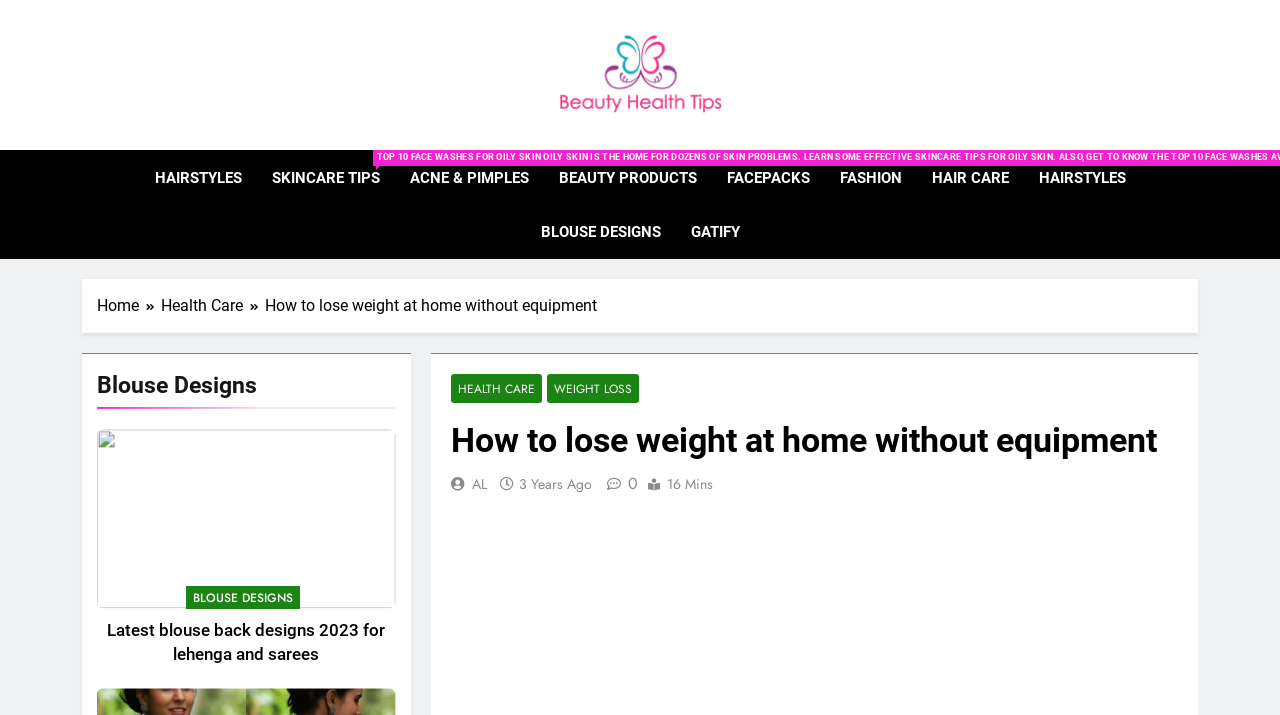Explain the webpage in detail, including its primary components.

This webpage is about beauty and health tips, with a focus on weight loss and skincare. At the top, there is a logo with the text "Beauty Health Tips" and an image with the same text. Below the logo, there are several links to different categories, including "HAIRSTYLES", "SKINCARE TIPS", "ACNE & PIMPLES", and "BEAUTY PRODUCTS". These links are arranged horizontally across the page.

Further down, there is a navigation section with breadcrumbs, showing the current page's location in the website's hierarchy. The breadcrumbs include links to "Home" and "Health Care".

The main content of the page is divided into sections. The first section has a heading "How to lose weight at home without equipment" and a static text with the same title. Below this, there is a figure with an image, and a heading "Blouse Designs" with a link to "BLOUSE DESIGNS". There is also a link to "Latest blouse back designs 2023 for lehenga and sarees".

The next section has a heading "How to lose weight at home without equipment" again, and several links to related topics, including "HEALTH CARE", "WEIGHT LOSS", and "AL". There is also a link with a clock icon and the text "3 Years Ago", indicating the publication date of the article. Additionally, there is a link with a reading time of "16 Mins".

Overall, the webpage has a clean and organized layout, with clear headings and concise text. The use of images and icons adds visual appeal to the page.